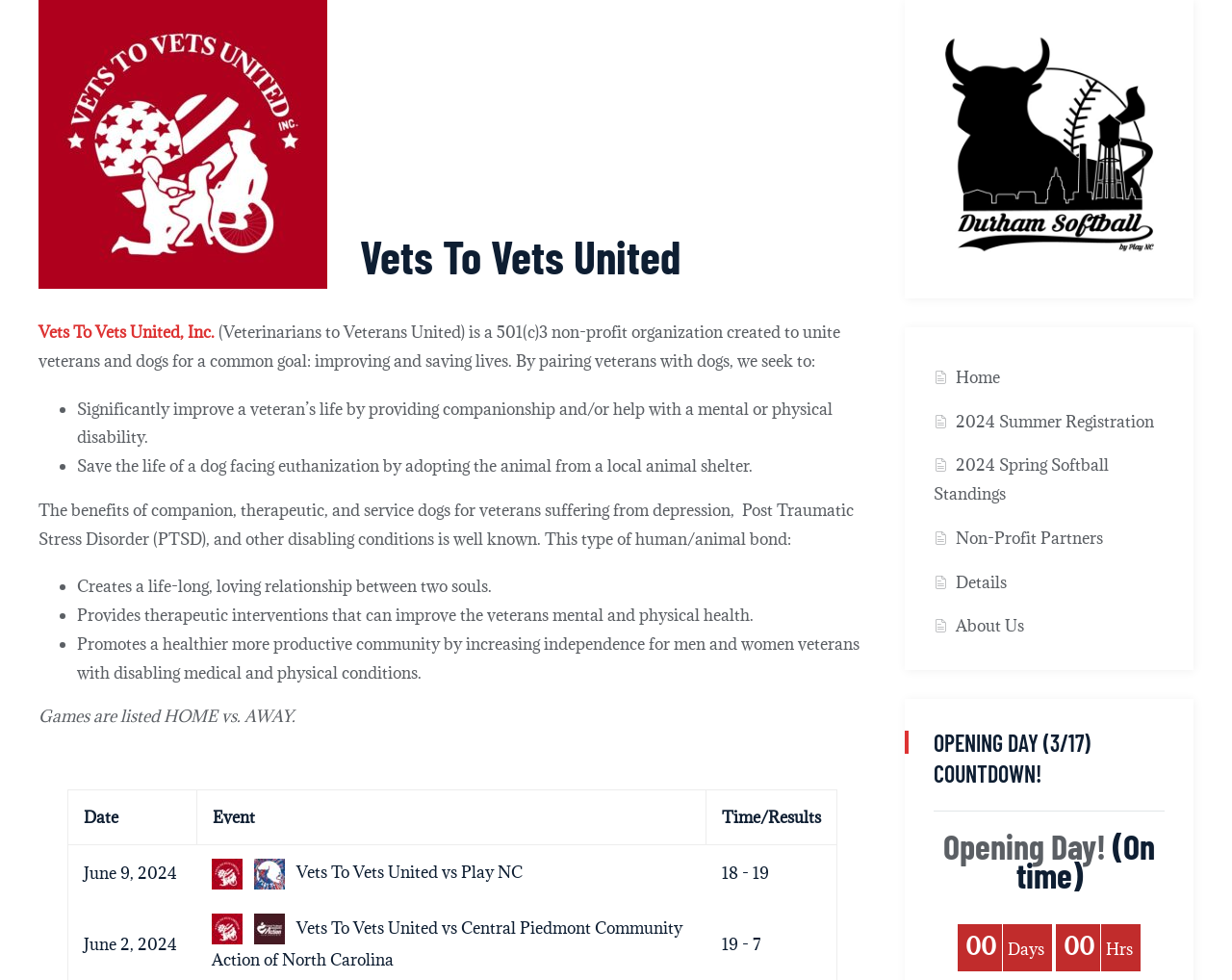Identify and provide the bounding box for the element described by: "About Us".

[0.776, 0.628, 0.831, 0.65]